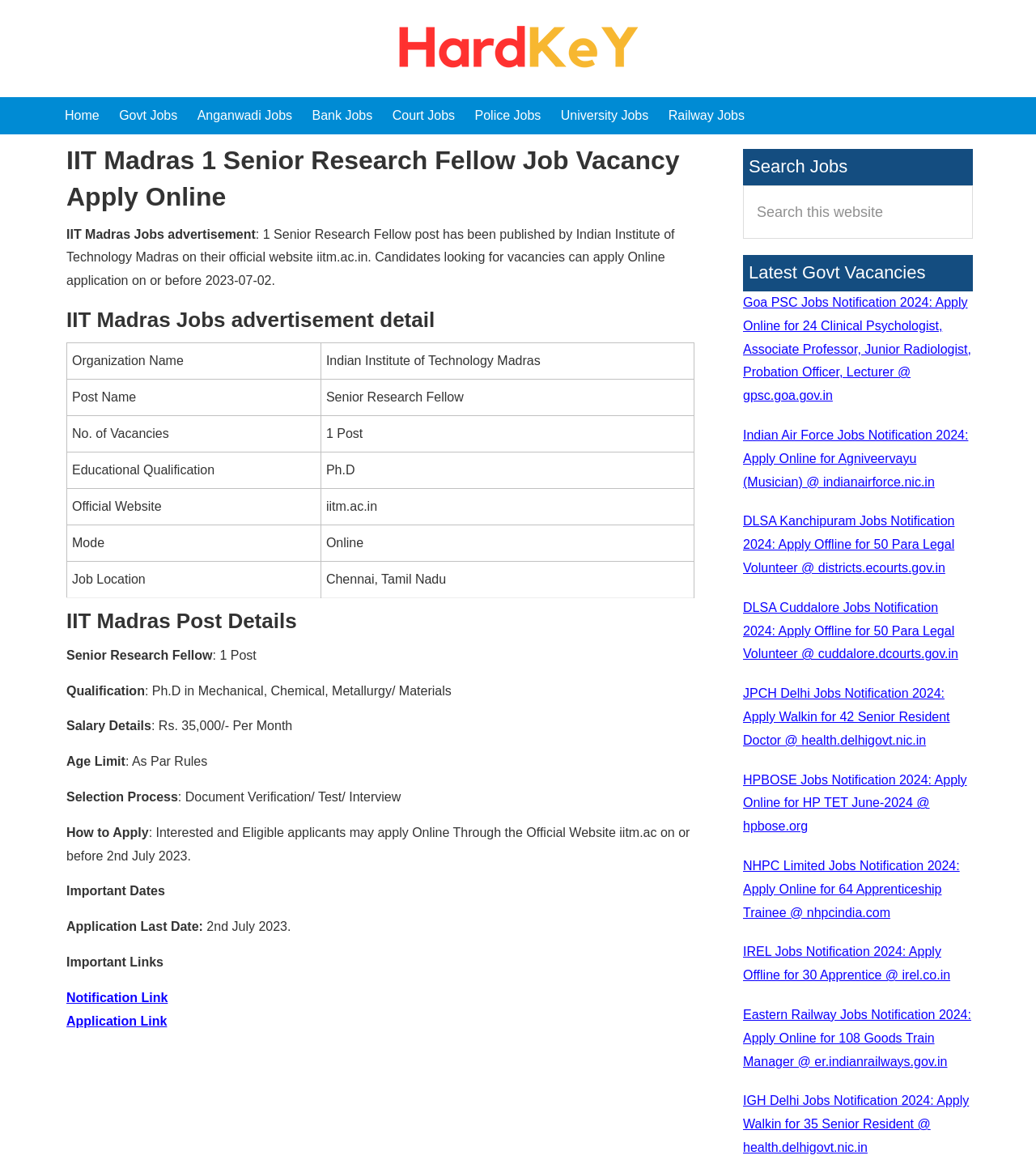What is the location of the job?
Based on the visual content, answer with a single word or a brief phrase.

Chennai, Tamil Nadu